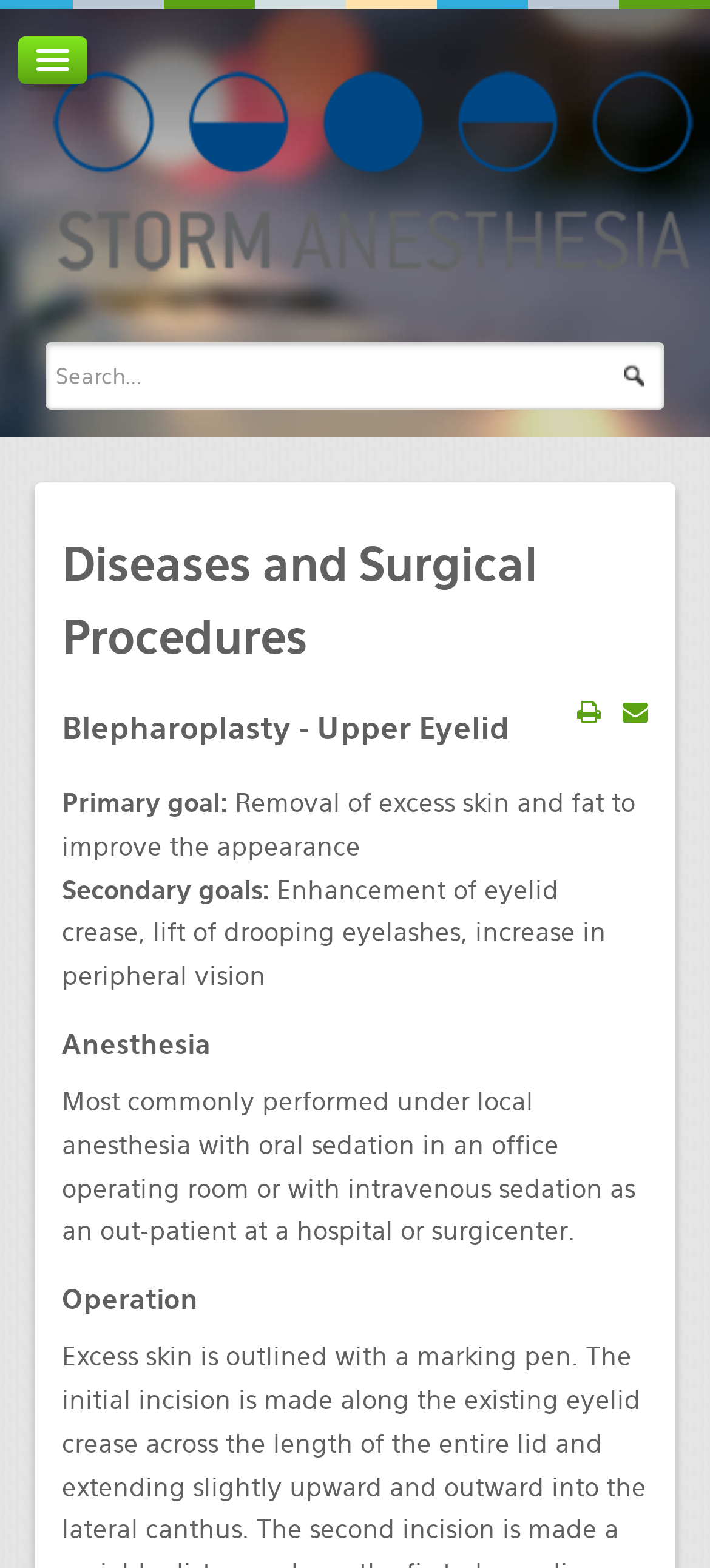Find the bounding box coordinates for the element that must be clicked to complete the instruction: "Click the 'Storm Anesthesia Review Course' link". The coordinates should be four float numbers between 0 and 1, indicated as [left, top, right, bottom].

[0.217, 0.327, 0.78, 0.397]